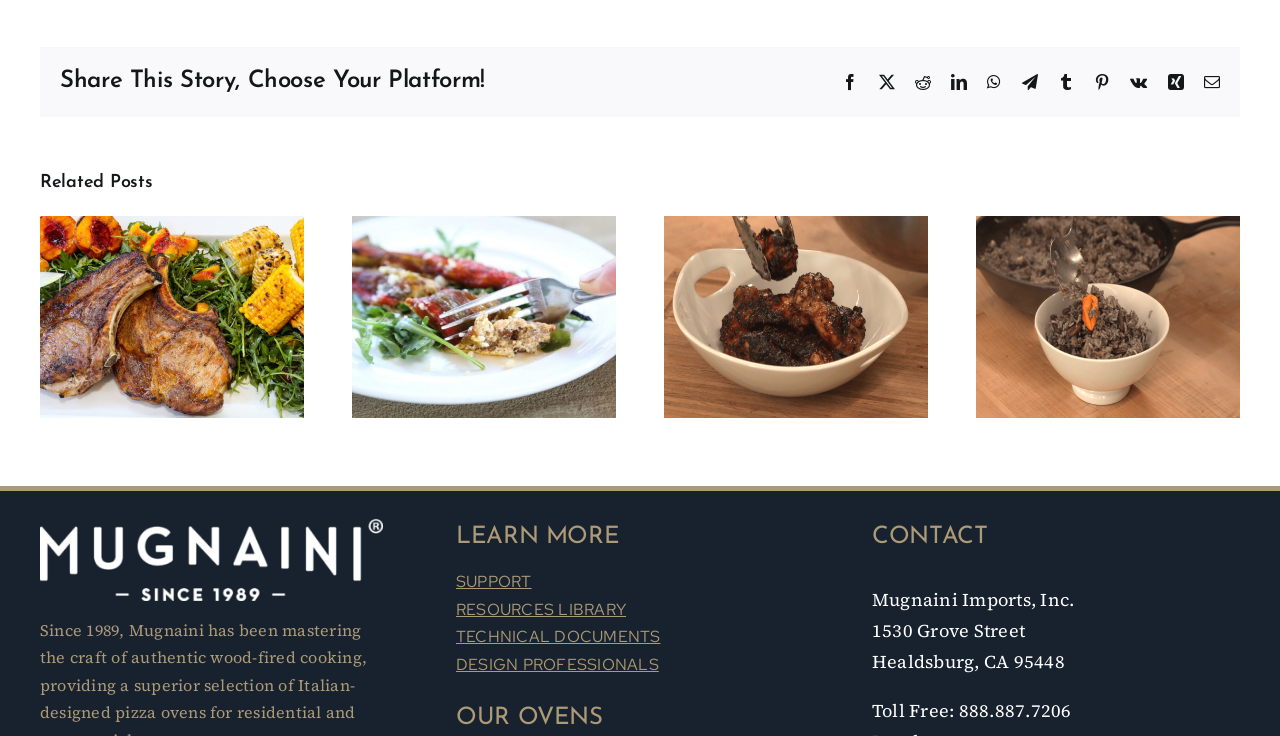How many links are there in the resources section?
Look at the webpage screenshot and answer the question with a detailed explanation.

I counted the number of links in the resources section, and there are four links, including 'SUPPORT', 'RESOURCES LIBRARY', 'TECHNICAL DOCUMENTS', and 'DESIGN PROFESSIONALS'.